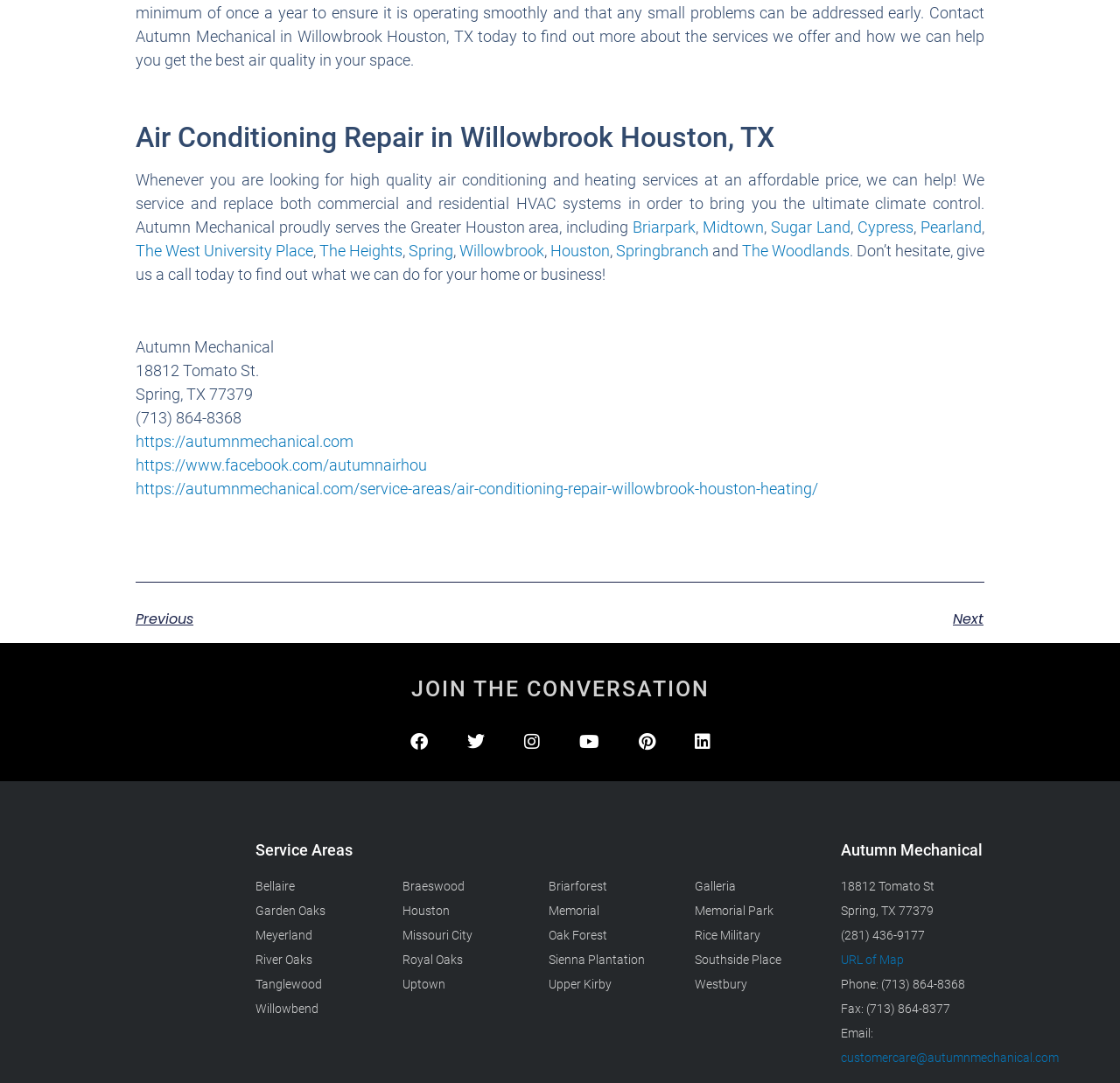Determine the bounding box coordinates for the clickable element to execute this instruction: "Learn more about Autumn Mechanical's service areas". Provide the coordinates as four float numbers between 0 and 1, i.e., [left, top, right, bottom].

[0.228, 0.777, 0.751, 0.794]